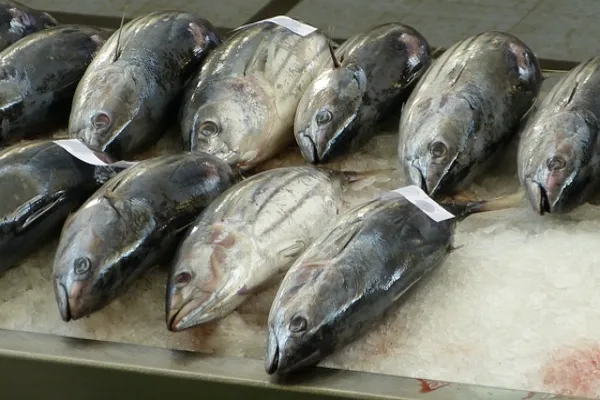Why are sustainable fishing practices important?
Identify the answer in the screenshot and reply with a single word or phrase.

To prevent overfishing and habitat destruction